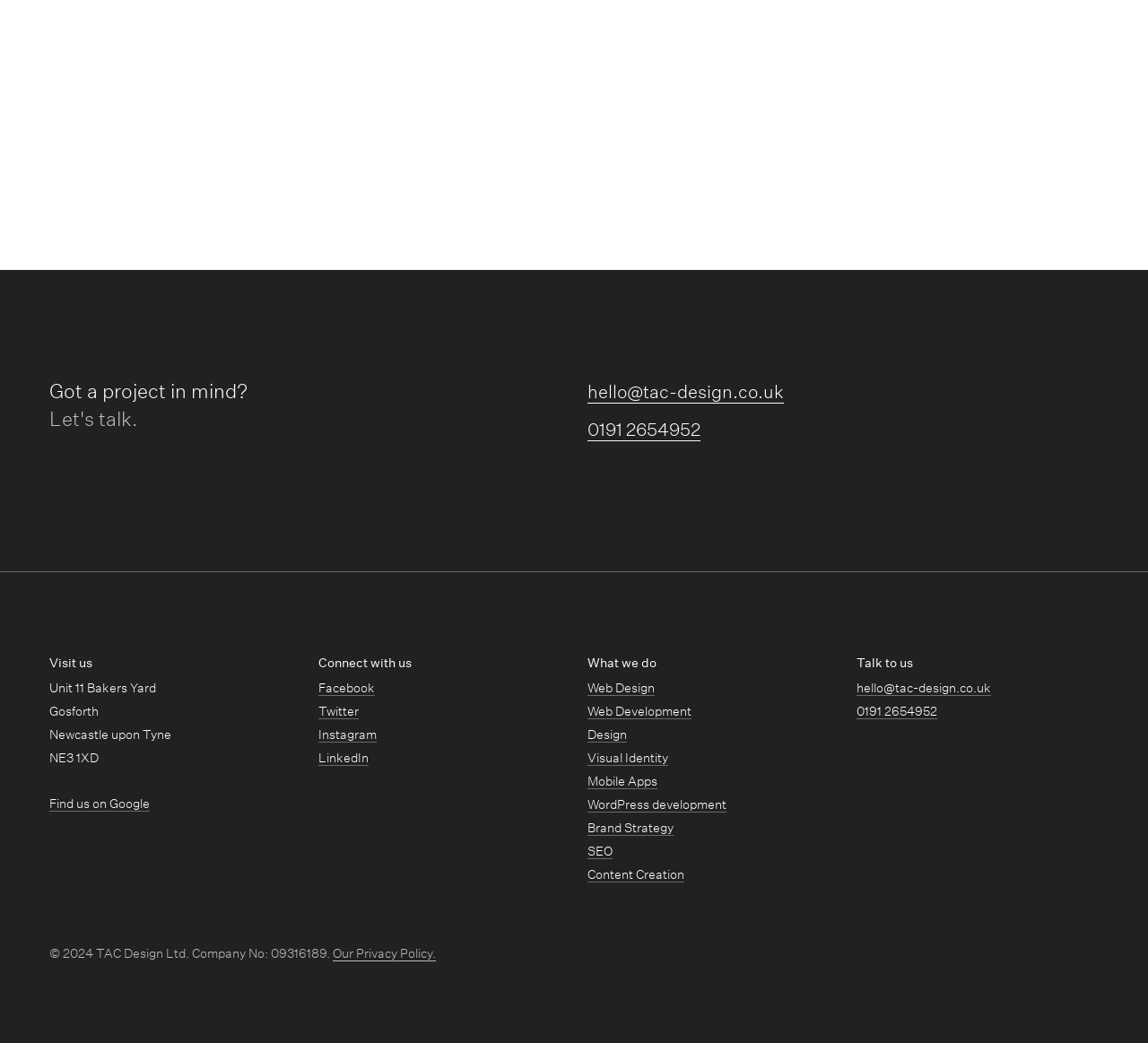Give a short answer using one word or phrase for the question:
How many services does the company offer?

11